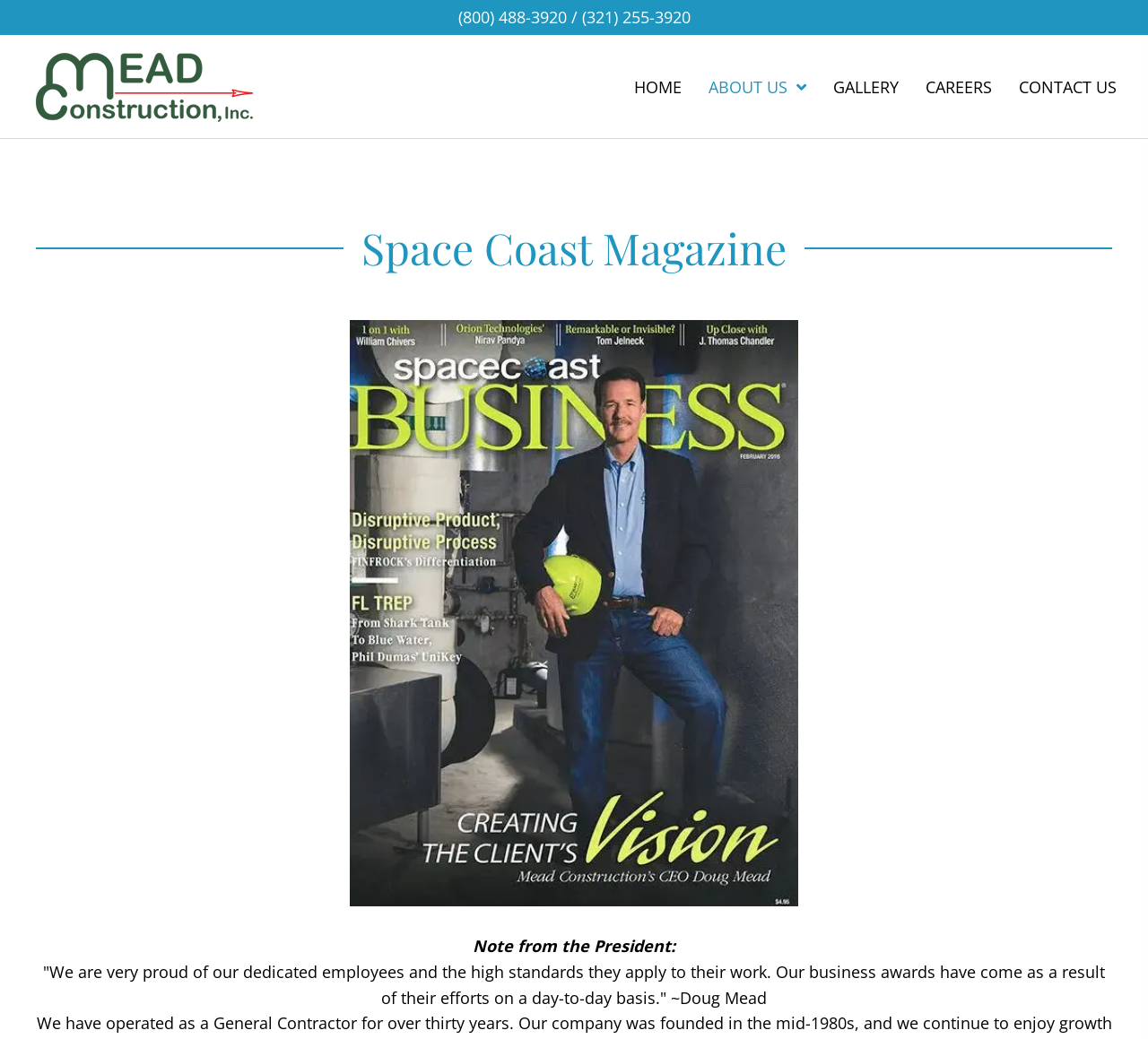What is the theme of the image on the webpage?
Please give a detailed answer to the question using the information shown in the image.

I analyzed the image on the webpage and found that it is related to Mead Construction, Inc. The image is likely a logo or a representation of the company.